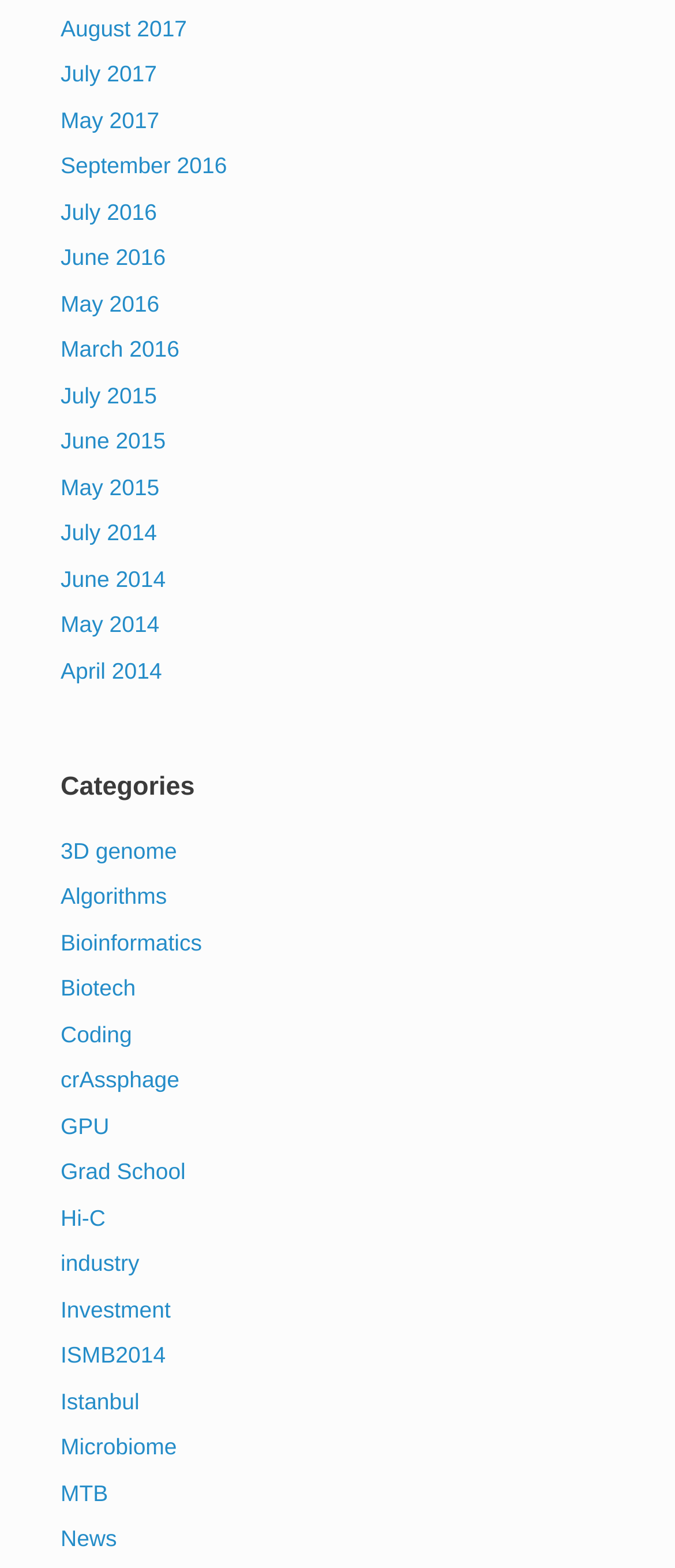Please find the bounding box coordinates (top-left x, top-left y, bottom-right x, bottom-right y) in the screenshot for the UI element described as follows: Investment

[0.09, 0.827, 0.253, 0.843]